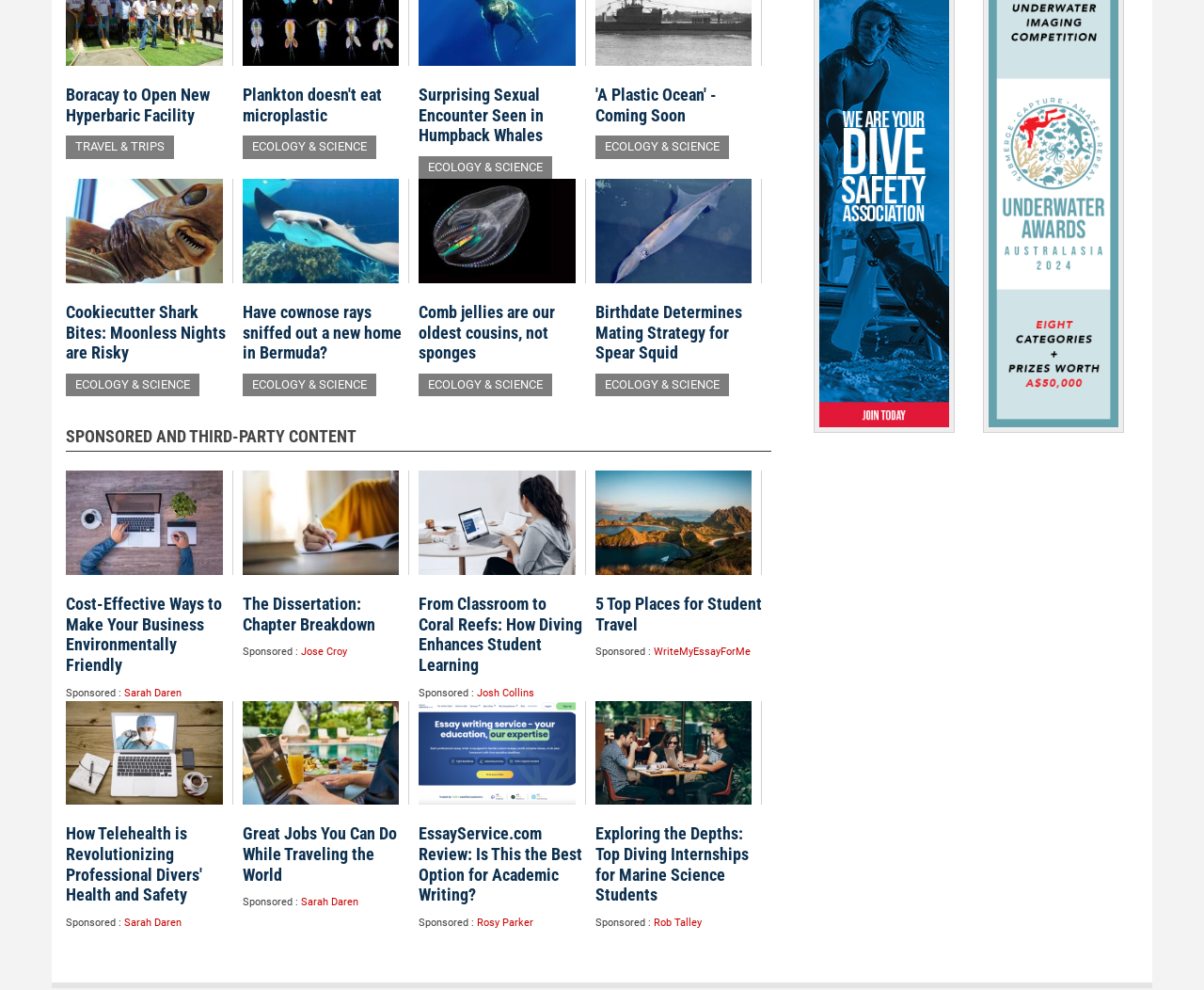Provide a one-word or one-phrase answer to the question:
How many sponsored articles are on the webpage?

8